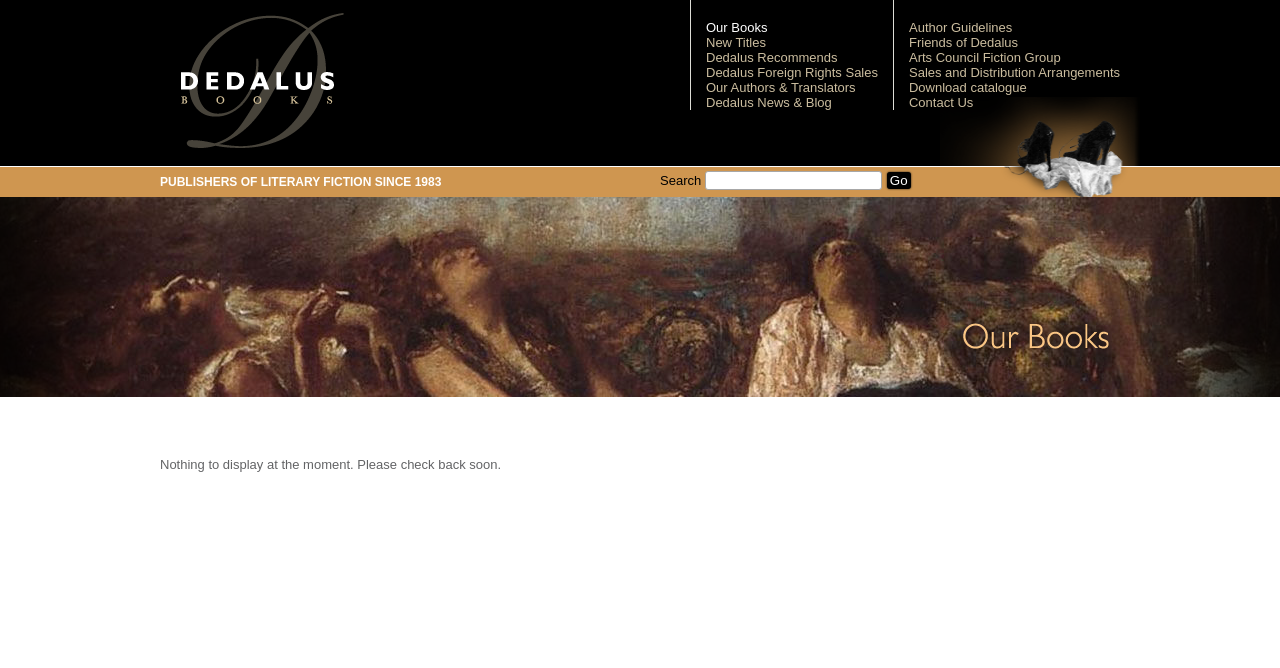Determine the bounding box coordinates of the clickable area required to perform the following instruction: "Search for a book". The coordinates should be represented as four float numbers between 0 and 1: [left, top, right, bottom].

[0.551, 0.256, 0.689, 0.284]